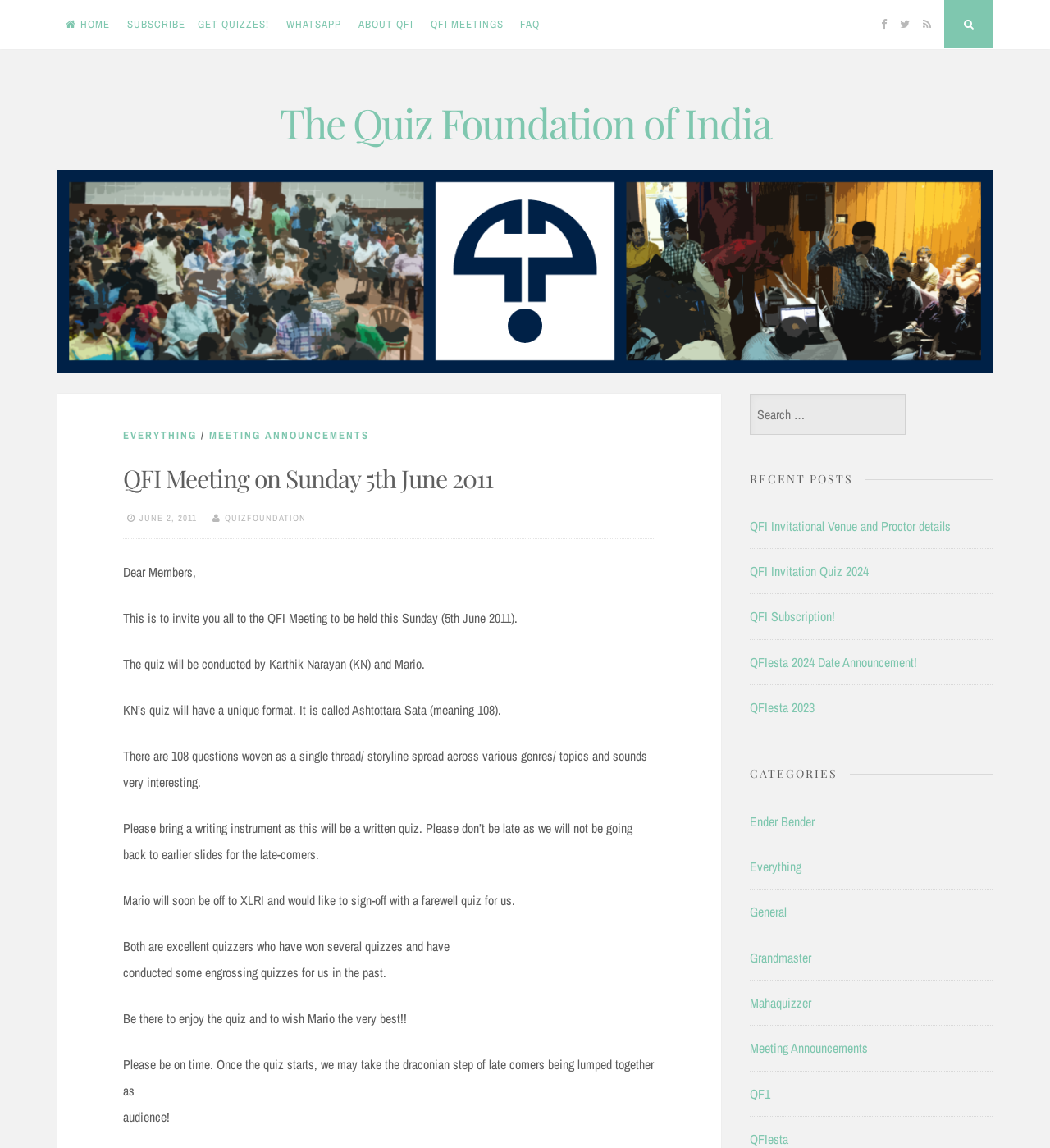Look at the image and answer the question in detail:
What is the format of Karthik Narayan's quiz?

The format of Karthik Narayan's quiz can be found in the paragraph that mentions 'KN’s quiz will have a unique format. It is called Ashtottara Sata (meaning 108).' which suggests that the format of the quiz is Ashtottara Sata.